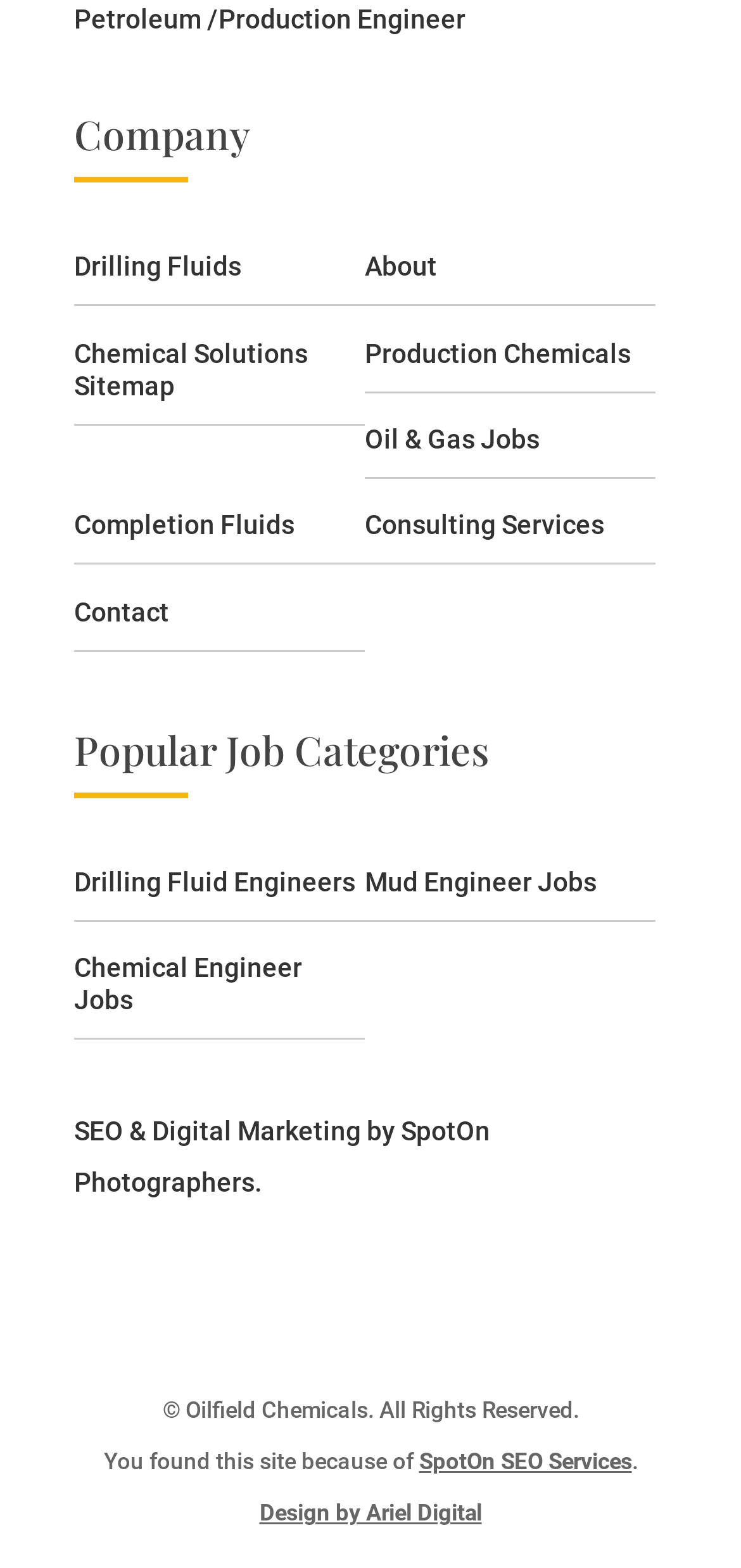Can you find the bounding box coordinates for the element that needs to be clicked to execute this instruction: "Browse Drilling Fluid Engineers jobs"? The coordinates should be given as four float numbers between 0 and 1, i.e., [left, top, right, bottom].

[0.1, 0.553, 0.479, 0.572]